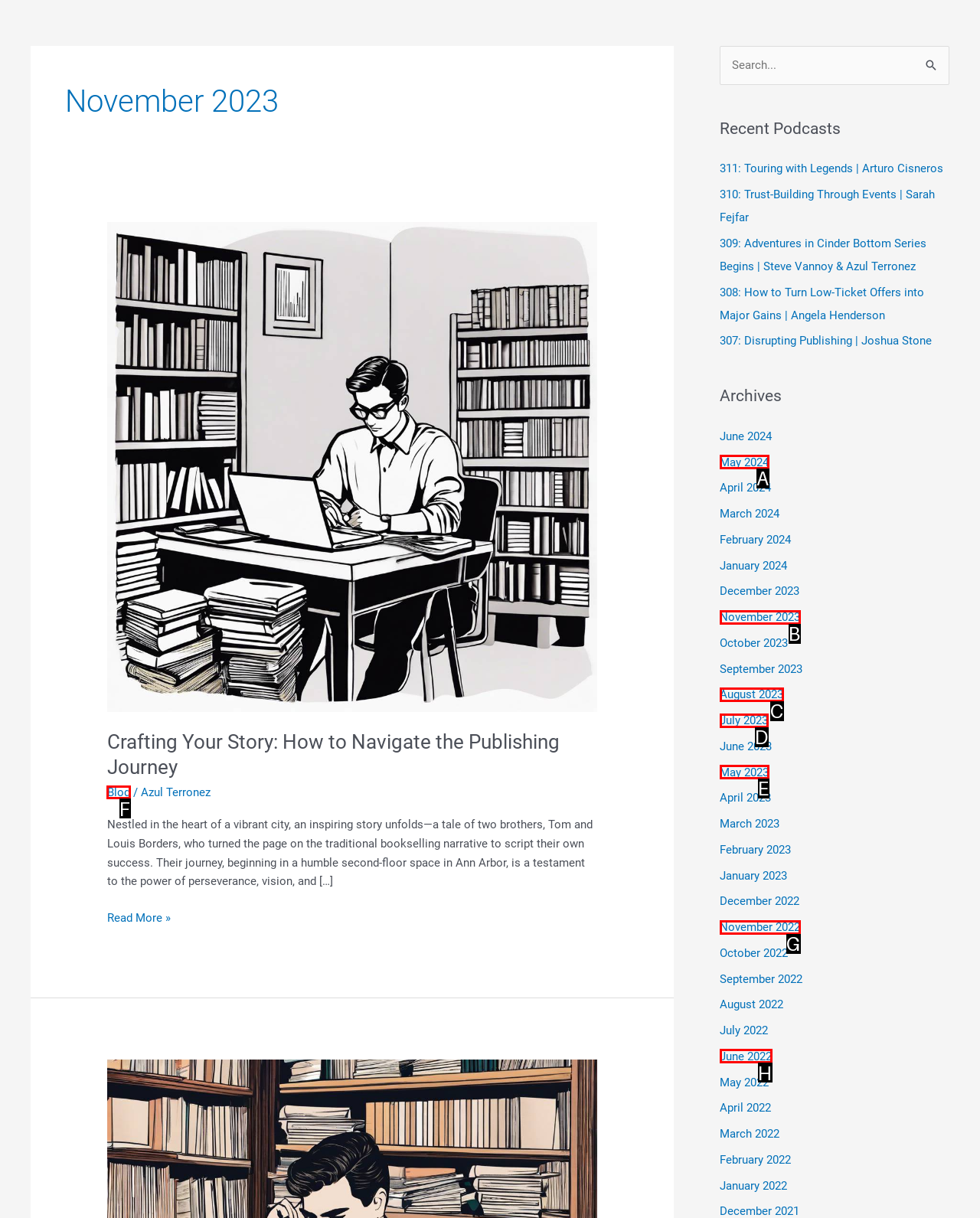Identify which lettered option completes the task: Read blog posts. Provide the letter of the correct choice.

F